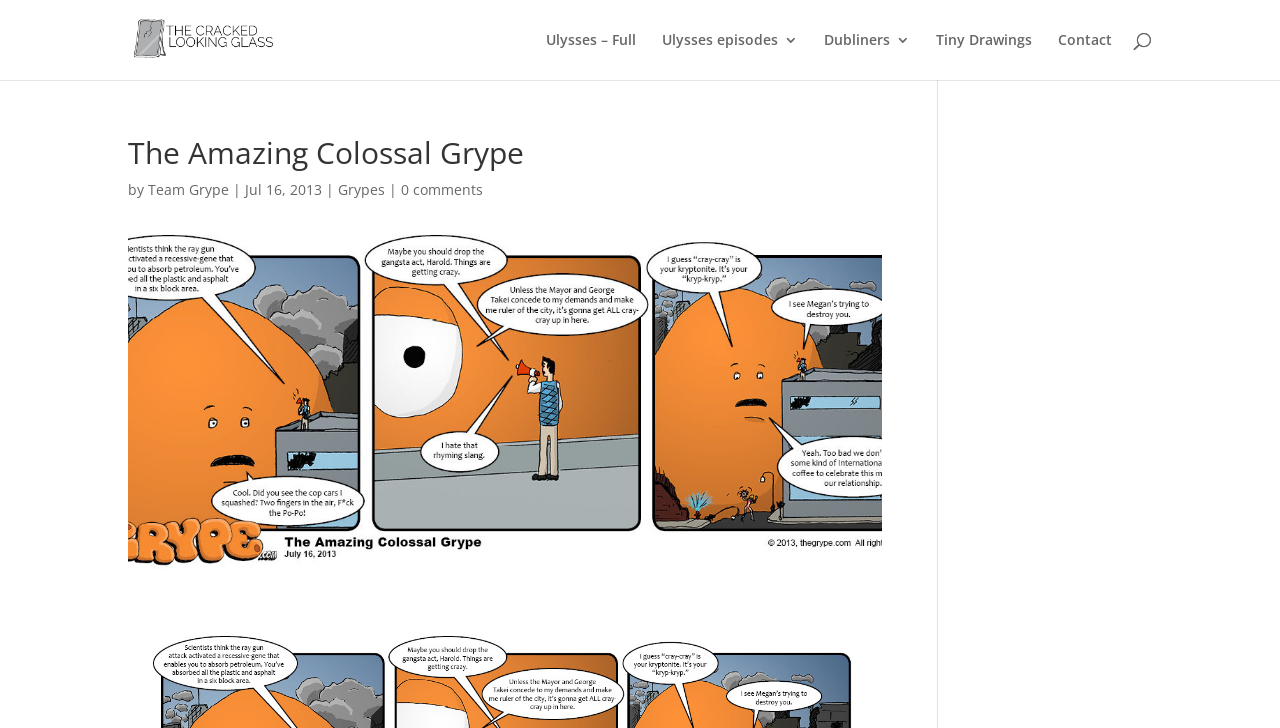Pinpoint the bounding box coordinates of the element that must be clicked to accomplish the following instruction: "visit The Cracked Looking Glass". The coordinates should be in the format of four float numbers between 0 and 1, i.e., [left, top, right, bottom].

[0.103, 0.039, 0.216, 0.066]